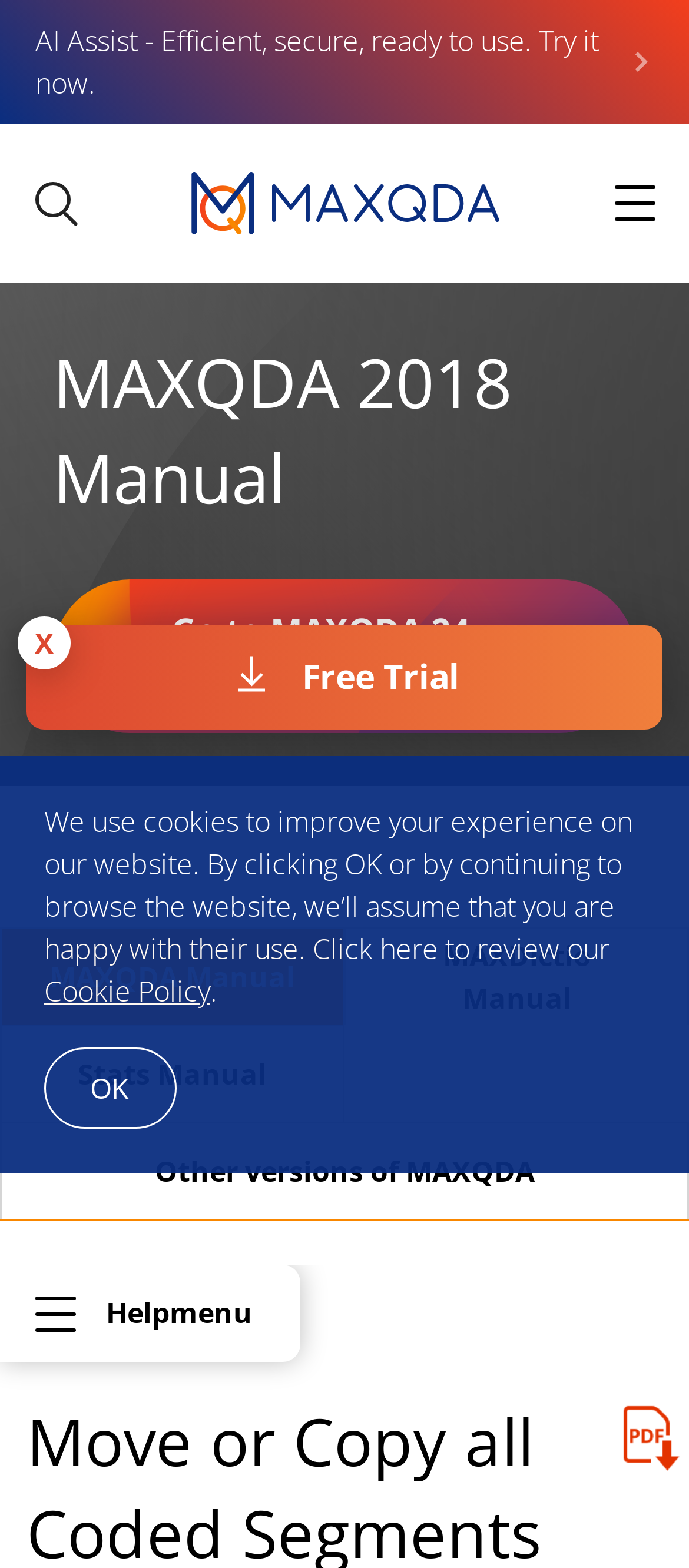Find and specify the bounding box coordinates that correspond to the clickable region for the instruction: "Go to the archive page for 2024".

None